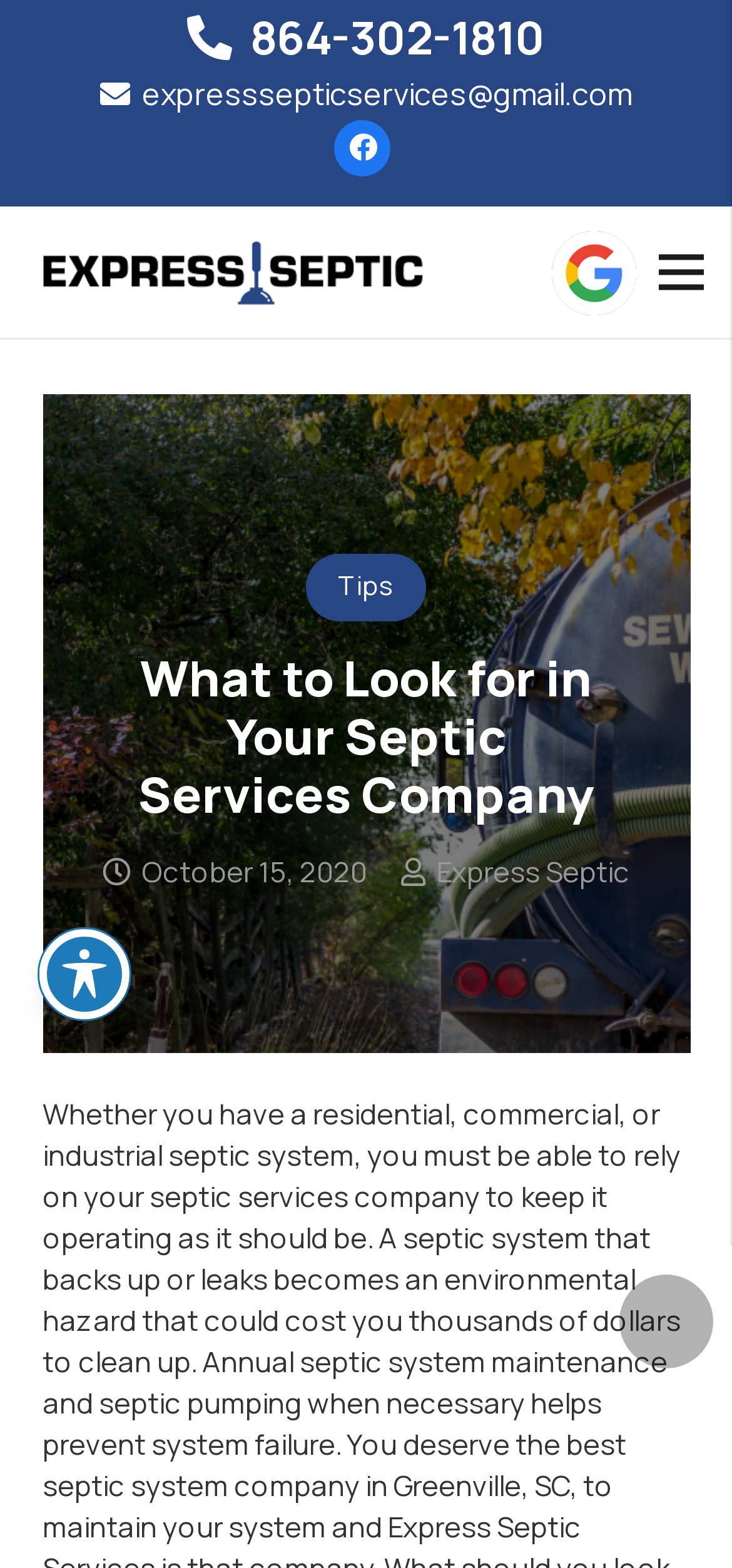What social media platform is linked on the webpage?
From the image, respond with a single word or phrase.

Facebook